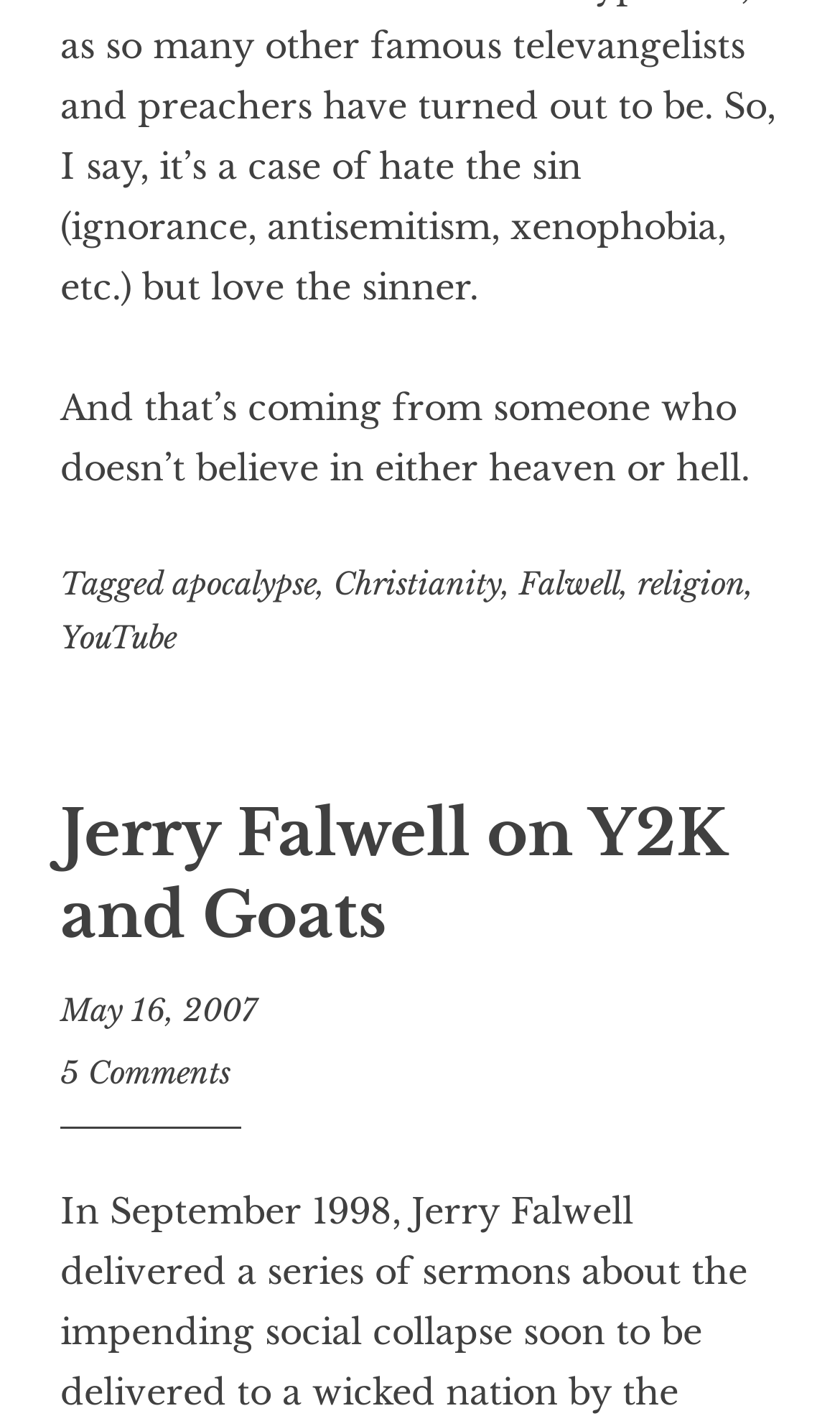Point out the bounding box coordinates of the section to click in order to follow this instruction: "Explore the apocalypse tag".

[0.205, 0.399, 0.377, 0.427]